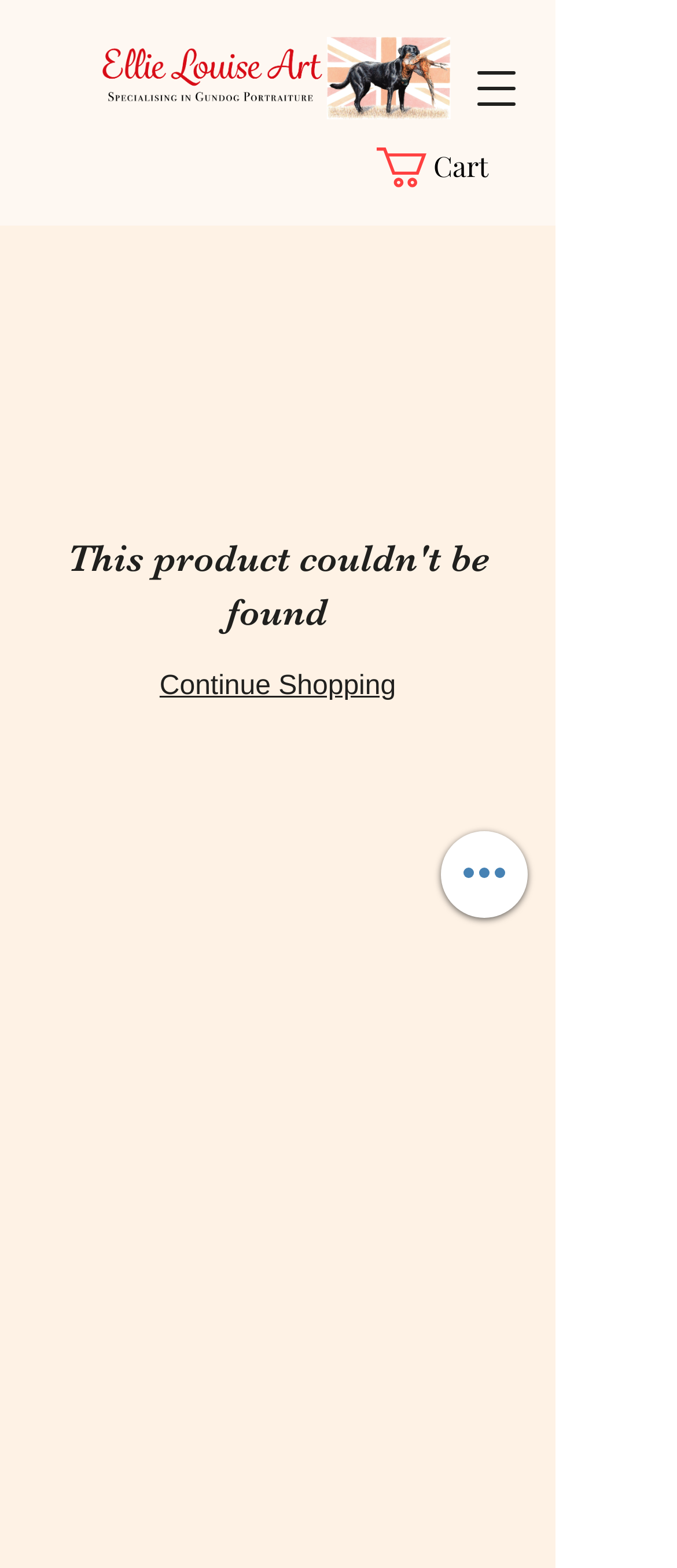Provide the bounding box coordinates in the format (top-left x, top-left y, bottom-right x, bottom-right y). All values are floating point numbers between 0 and 1. Determine the bounding box coordinate of the UI element described as: title="WHO | World Health Organization"

None